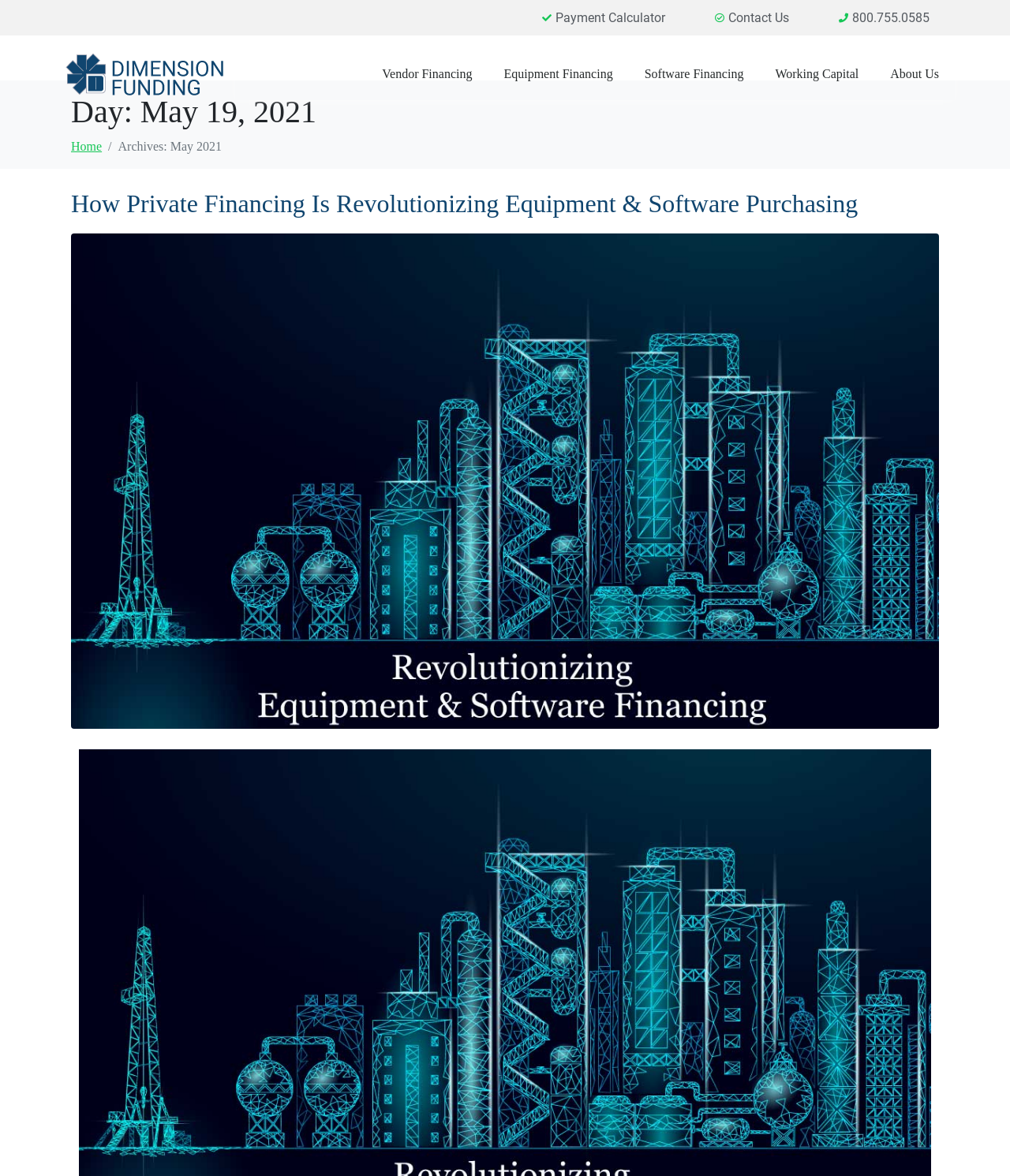Respond with a single word or phrase:
What is the topic of the main article?

Private Financing